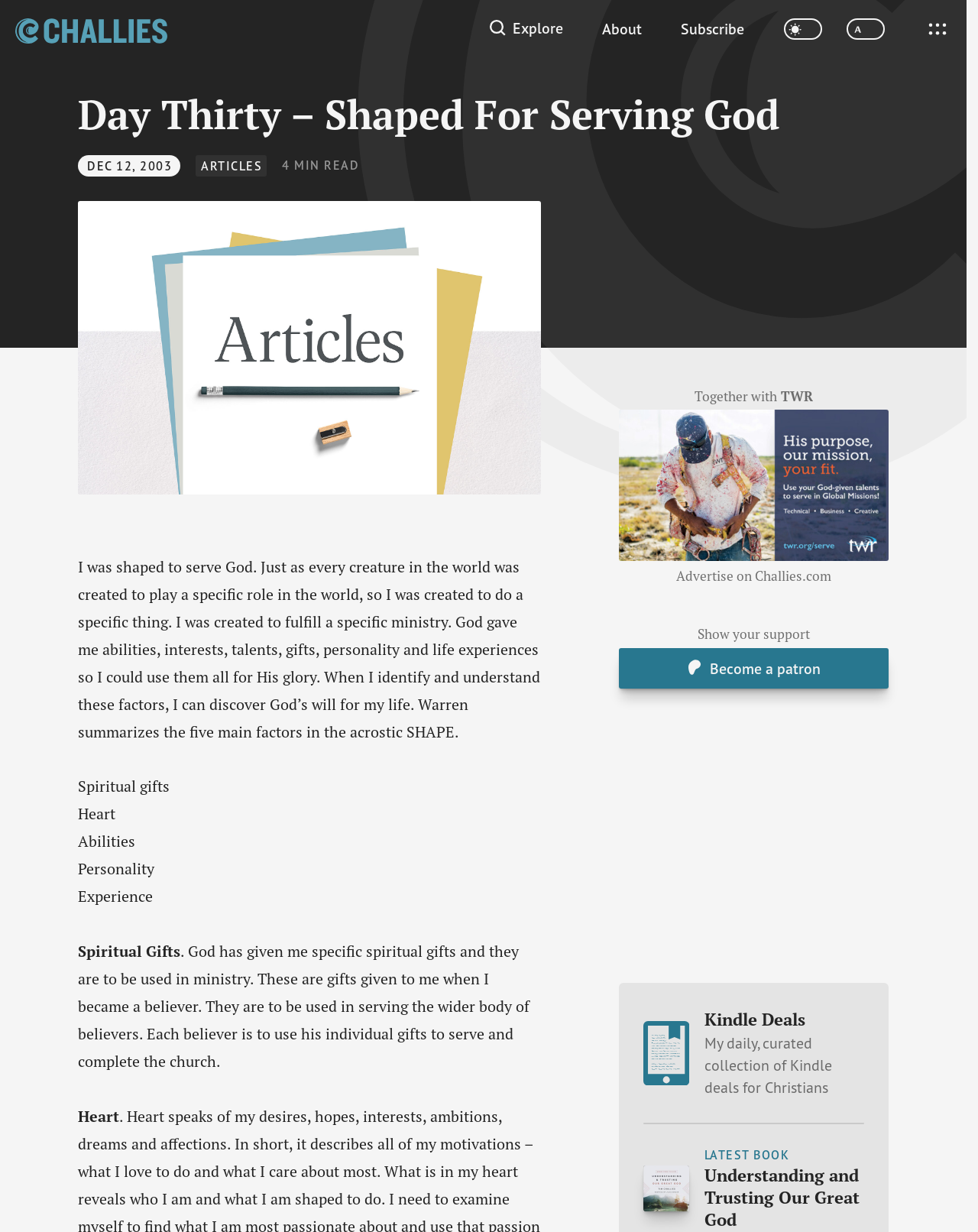What is the acronym SHAPE referring to?
Based on the screenshot, provide a one-word or short-phrase response.

Spiritual gifts, Heart, Abilities, Personality, Experience